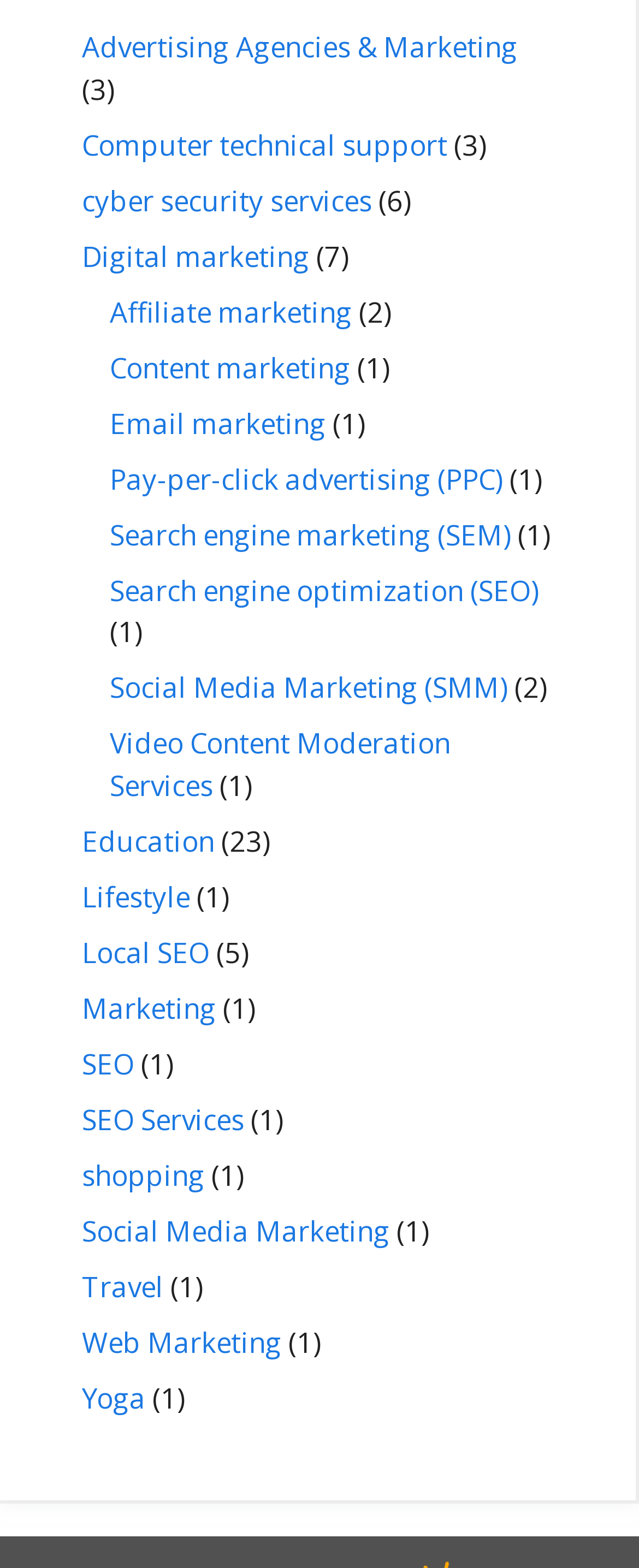Please provide the bounding box coordinates for the element that needs to be clicked to perform the following instruction: "Check out Social Media Marketing (SMM)". The coordinates should be given as four float numbers between 0 and 1, i.e., [left, top, right, bottom].

[0.172, 0.426, 0.795, 0.45]